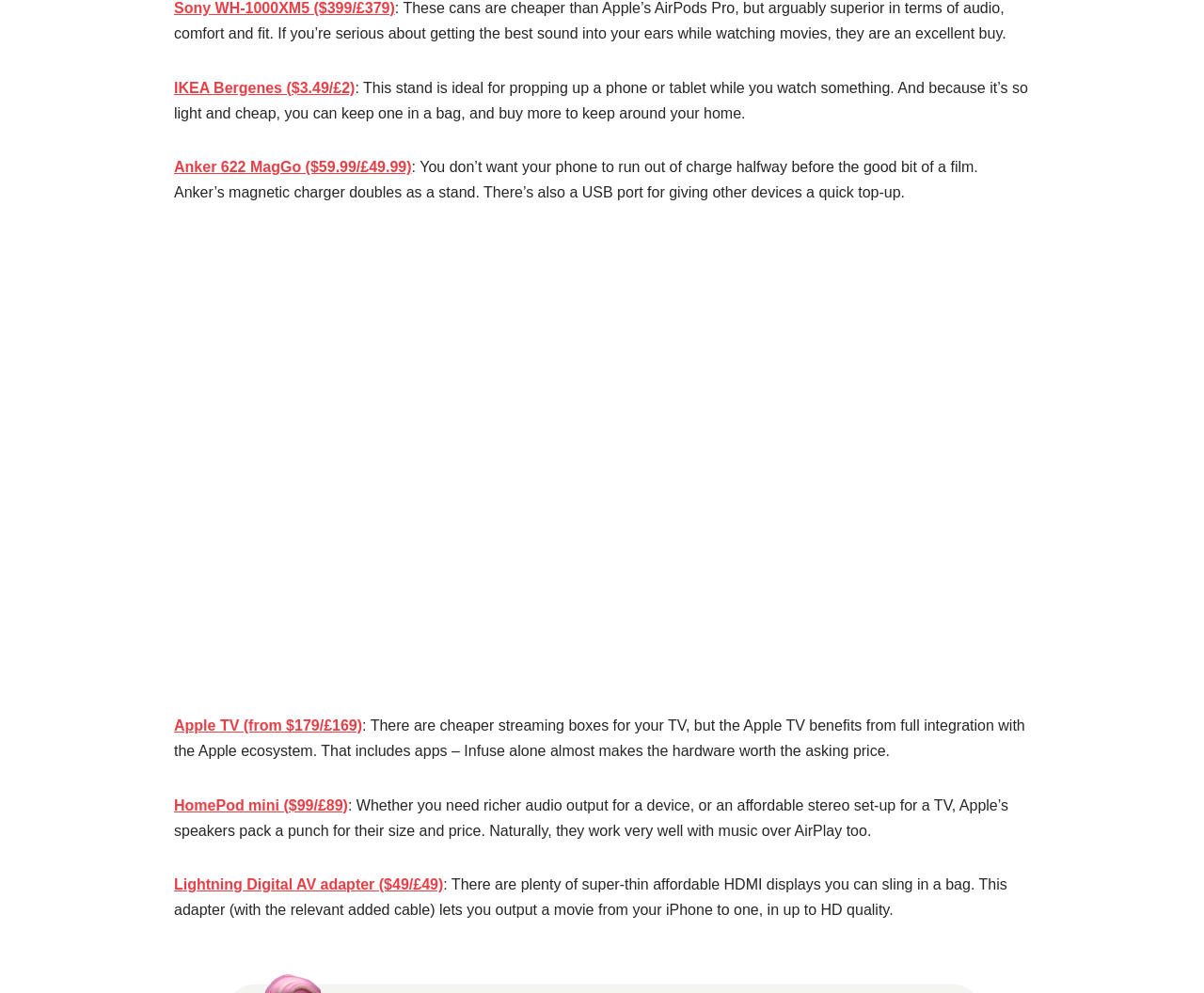Locate the bounding box of the UI element described in the following text: "Apple TV (from $179/£169)".

[0.145, 0.723, 0.301, 0.739]